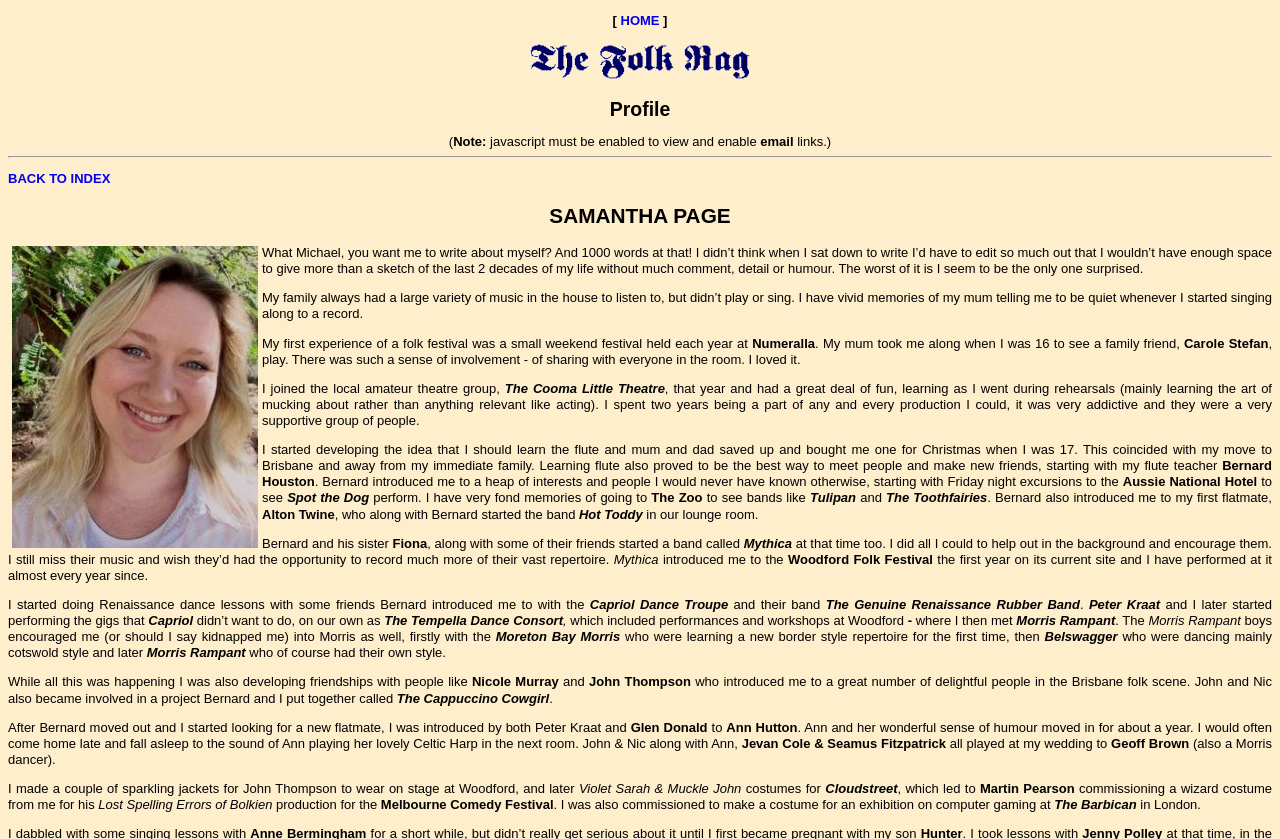What is the name of the festival where Samantha Page performed almost every year?
Based on the image content, provide your answer in one word or a short phrase.

Woodford Folk Festival